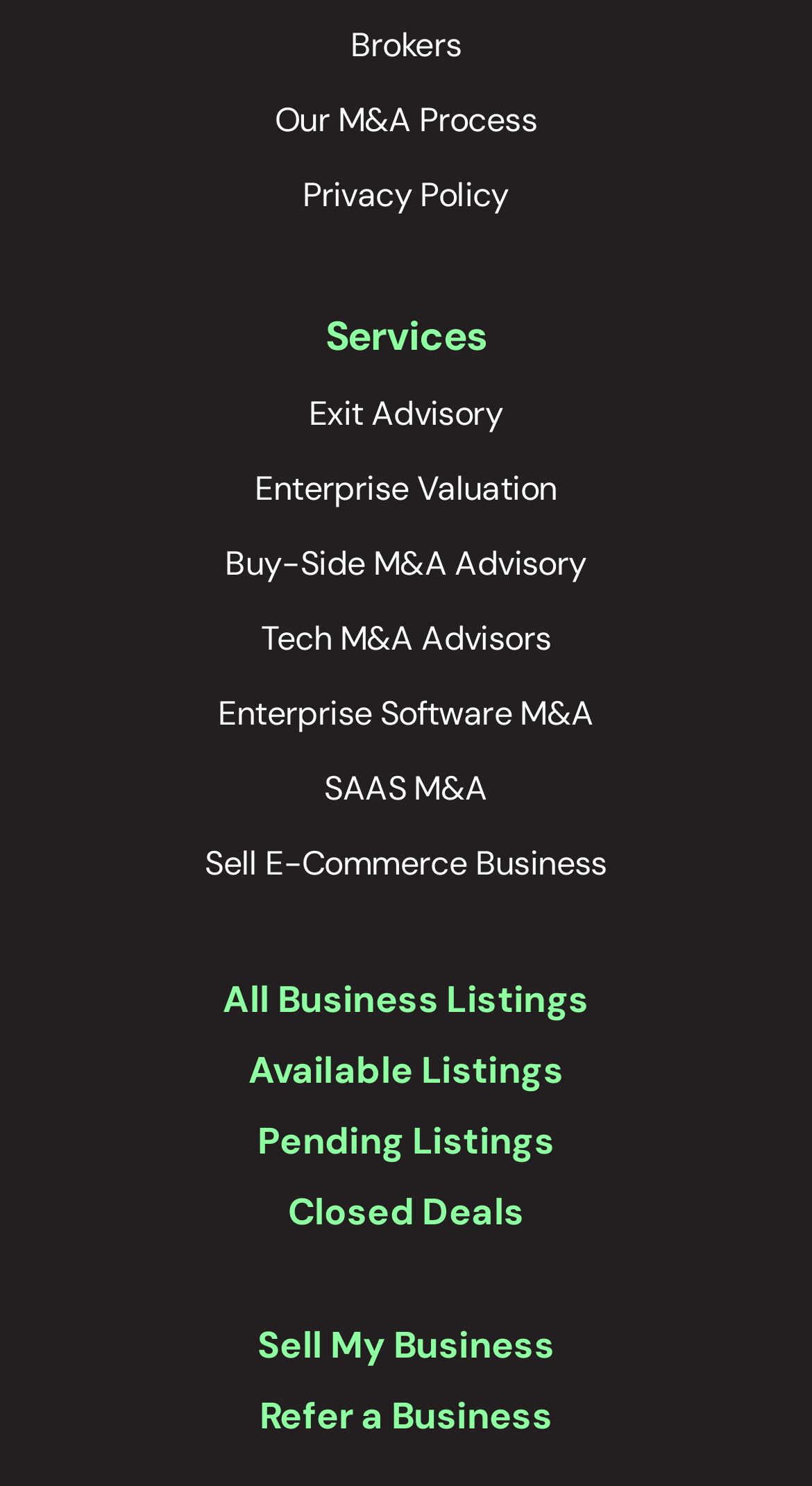Based on the image, please respond to the question with as much detail as possible:
What is the purpose of the 'Sell My Business' link?

The link 'Sell My Business' is likely intended for business owners who want to sell their businesses, as it is located among other links related to business listings and M&A advisory services.